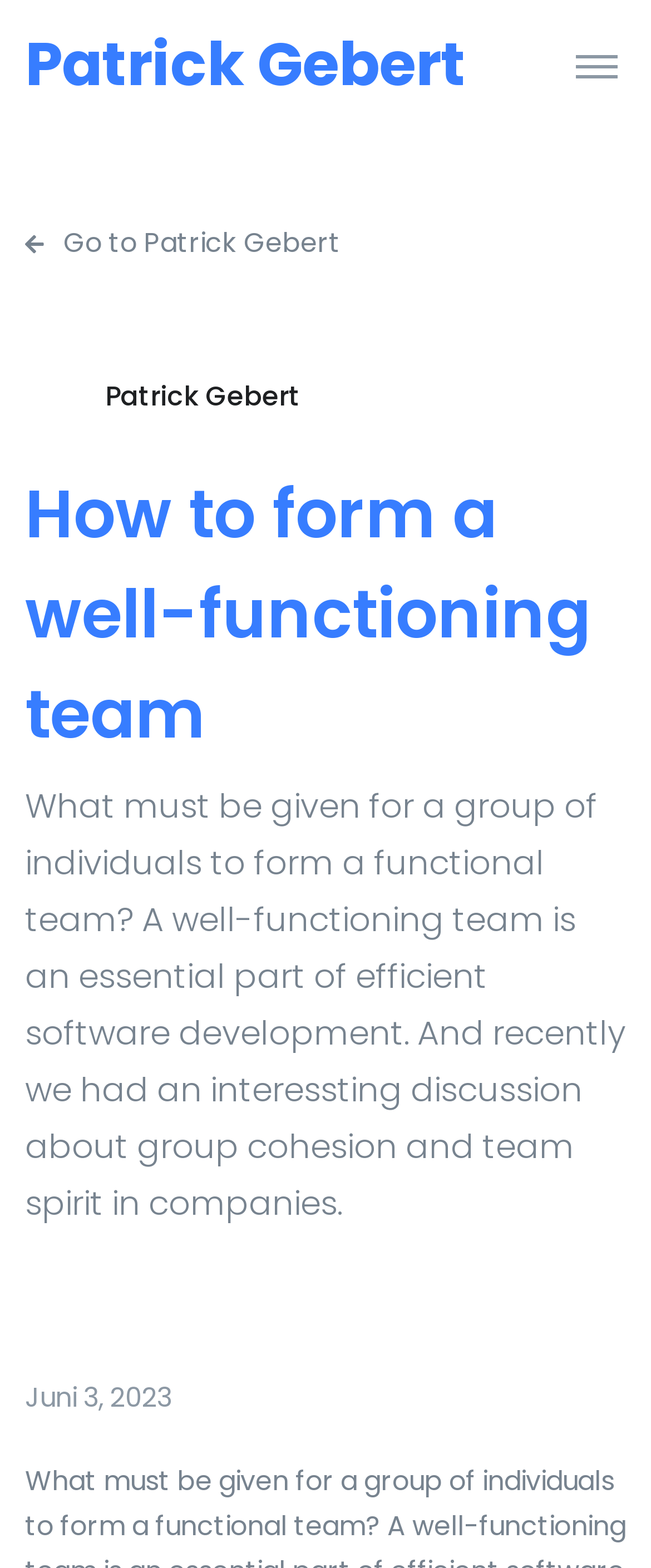Create an elaborate caption that covers all aspects of the webpage.

The webpage appears to be a blog post or article titled "How to form a well-functioning team" by Patrick Gebert. At the top left of the page, there is a link to the author's name, "Patrick Gebert". Next to it, on the top right, is a button labeled "Toggle navigation" that controls a navigation bar.

Below the author's name, there is a heading with the same text, "Patrick Gebert". Underneath this heading, there is a larger heading that displays the title of the article, "How to form a well-functioning team". 

The main content of the article starts below the title, with a paragraph of text that discusses the importance of well-functioning teams in software development and a recent discussion about group cohesion and team spirit in companies. 

On the bottom left of the page, there is a link to the date "Juni 3, 2023", which likely indicates the publication date of the article. 

Finally, at the bottom right of the page, there is a link with an icon, possibly a social media or sharing button.